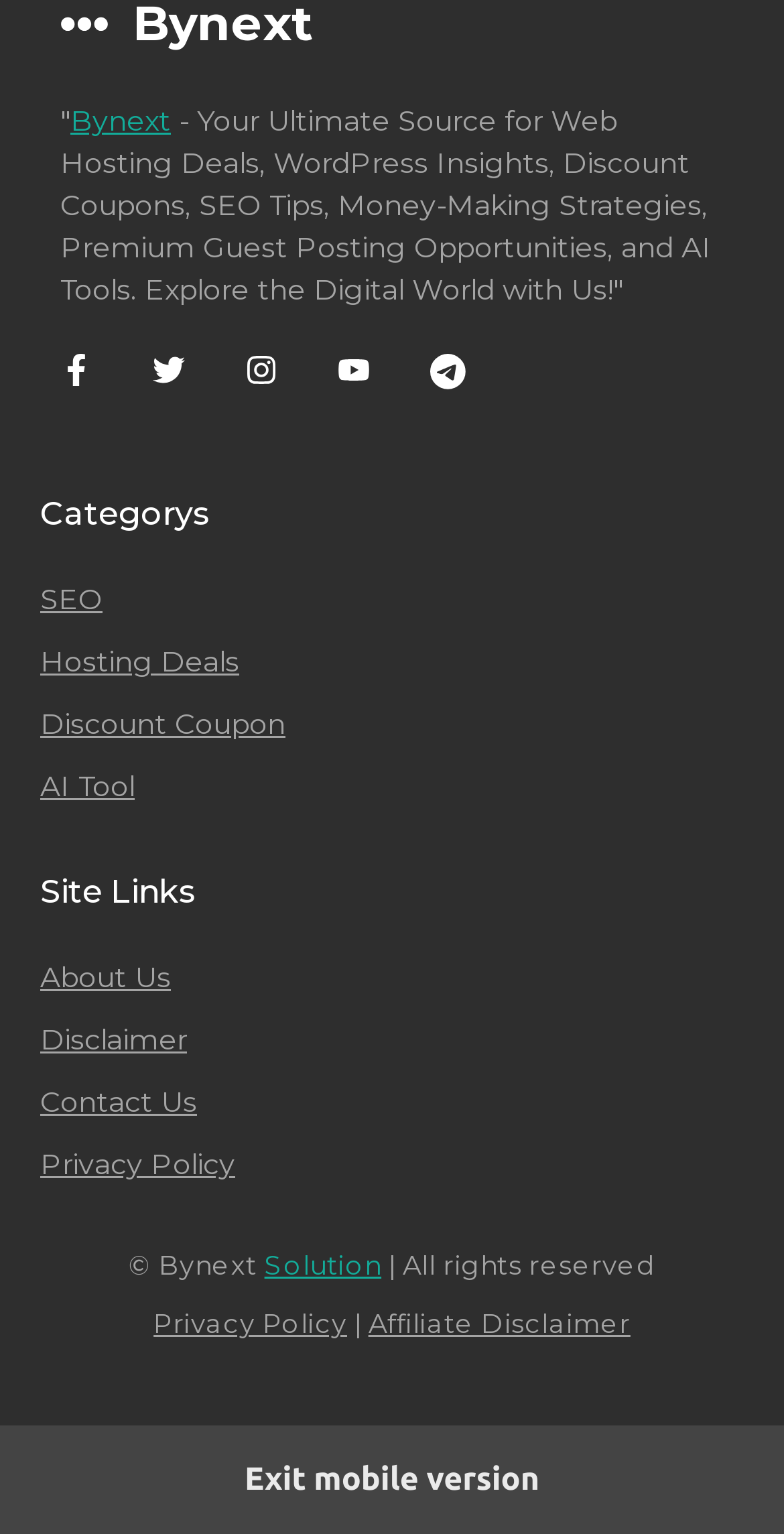Indicate the bounding box coordinates of the clickable region to achieve the following instruction: "Toggle Light/Dark Button."

None